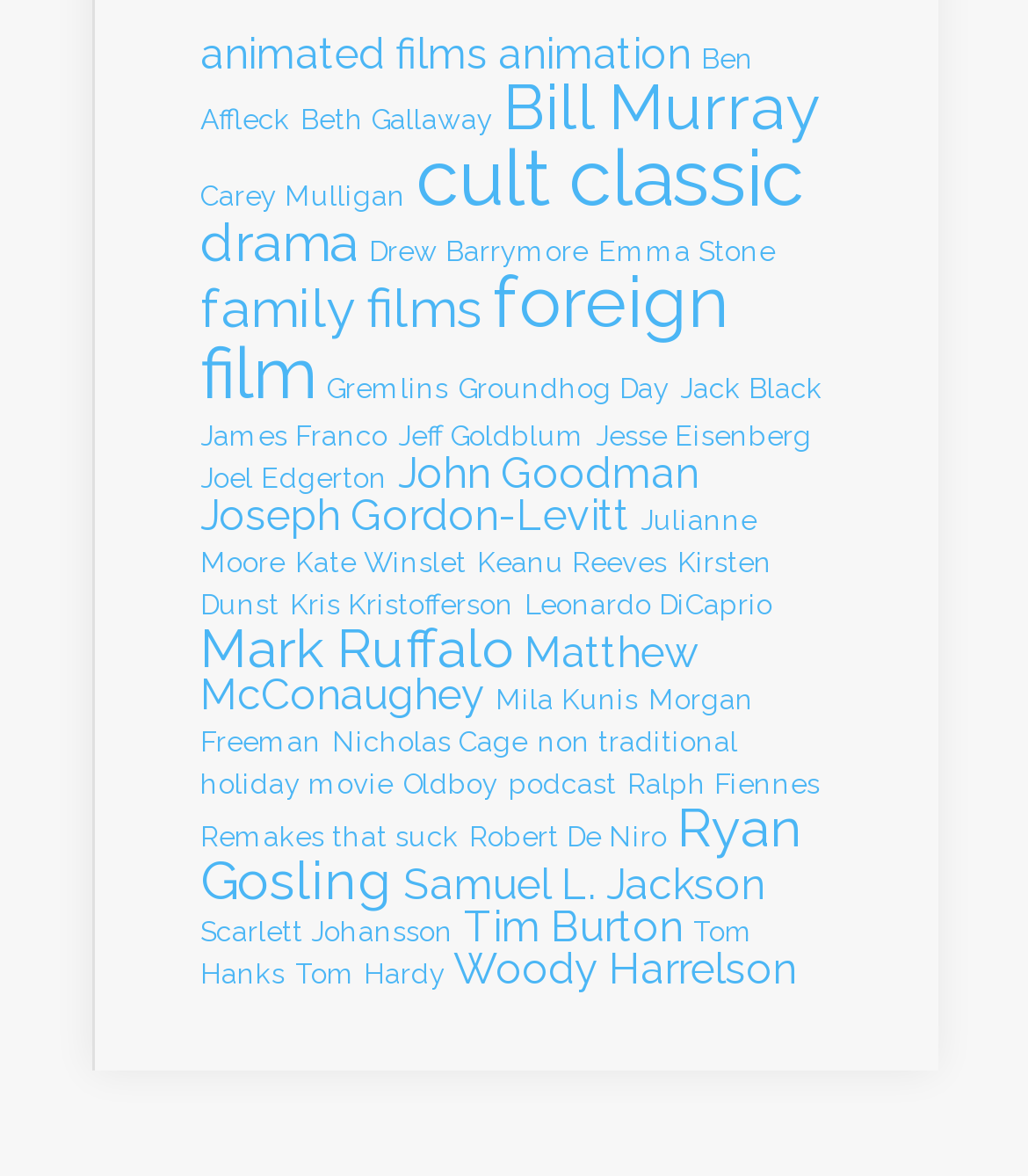Locate the bounding box coordinates of the element to click to perform the following action: 'Check out movies starring Emma Stone'. The coordinates should be given as four float values between 0 and 1, in the form of [left, top, right, bottom].

[0.582, 0.199, 0.754, 0.226]